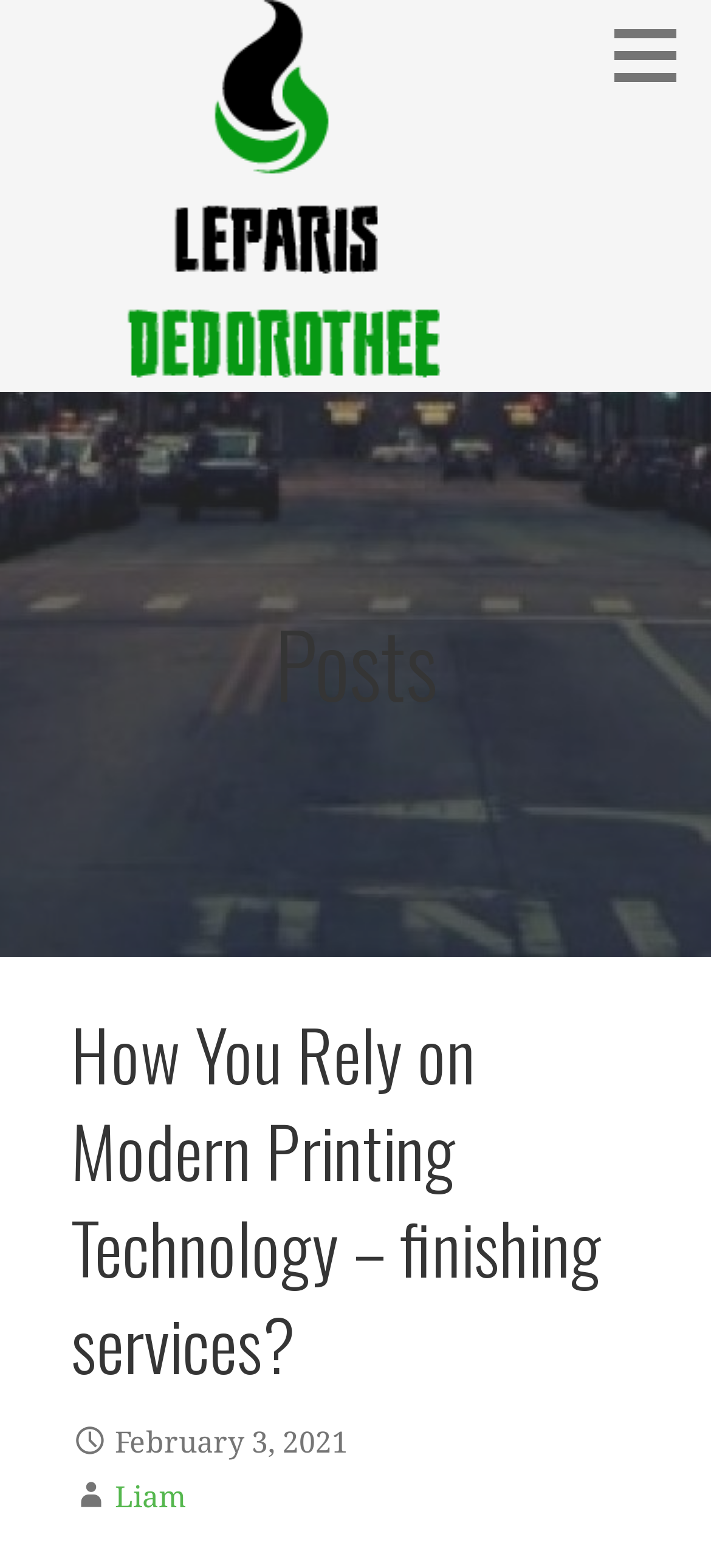Create a detailed summary of all the visual and textual information on the webpage.

The webpage appears to be a blog or article page, with a focus on the topic of modern printing technology and finishing services. At the top right corner, there is a button with no text. Below the button, there is a link to "Leparis Dedorothee" accompanied by an image of the same name, which takes up a significant portion of the top section of the page. 

To the left of the image, there is a link to "LEPARIS DEDOROTHEE" and a static text element that reads "Financial Derivatives". 

Further down the page, there is a heading that reads "Posts", which serves as a title for the main content section. Within this section, there is a header that contains a heading with the title of the article, "How You Rely on Modern Printing Technology – finishing services?". 

Below the article title, there is a static text element that displays the date "February 3, 2021", and a link to the author's name, "Liam", which is positioned to the right of the date.